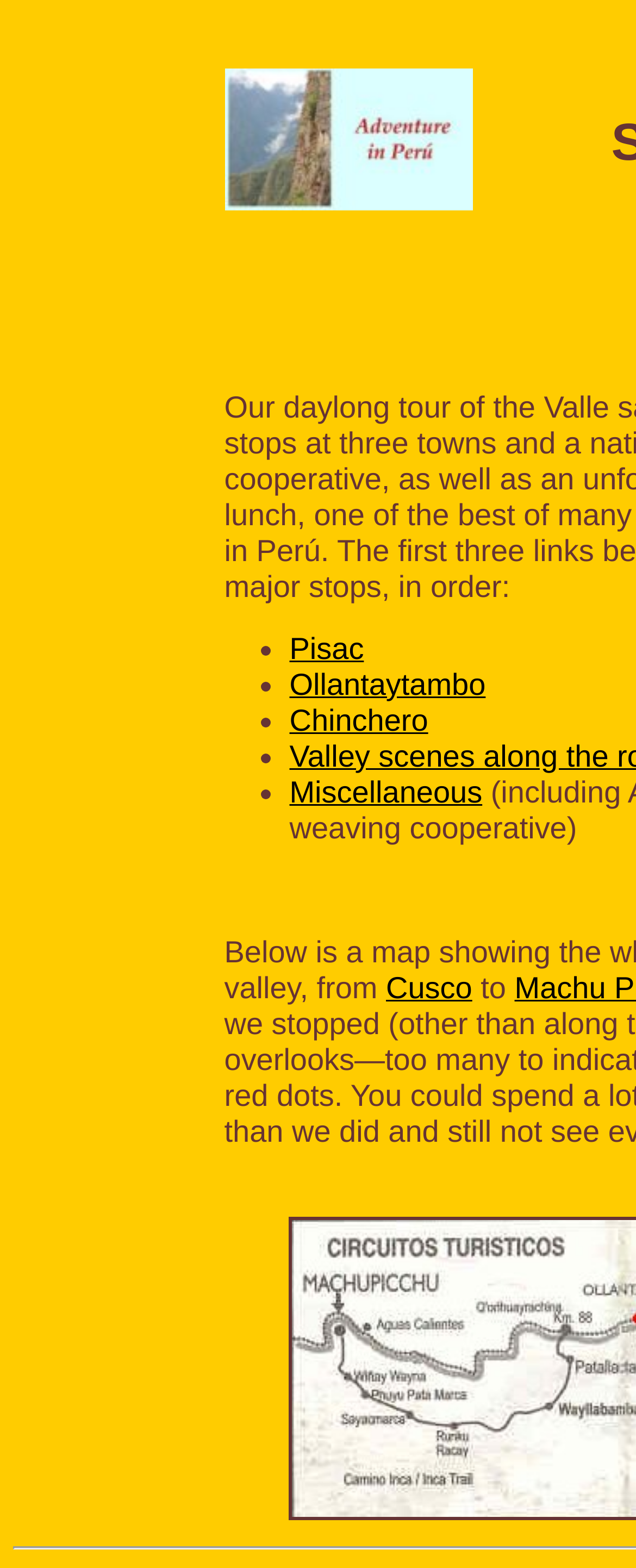What is the first link in the list?
Please provide a single word or phrase as your answer based on the image.

Pisac